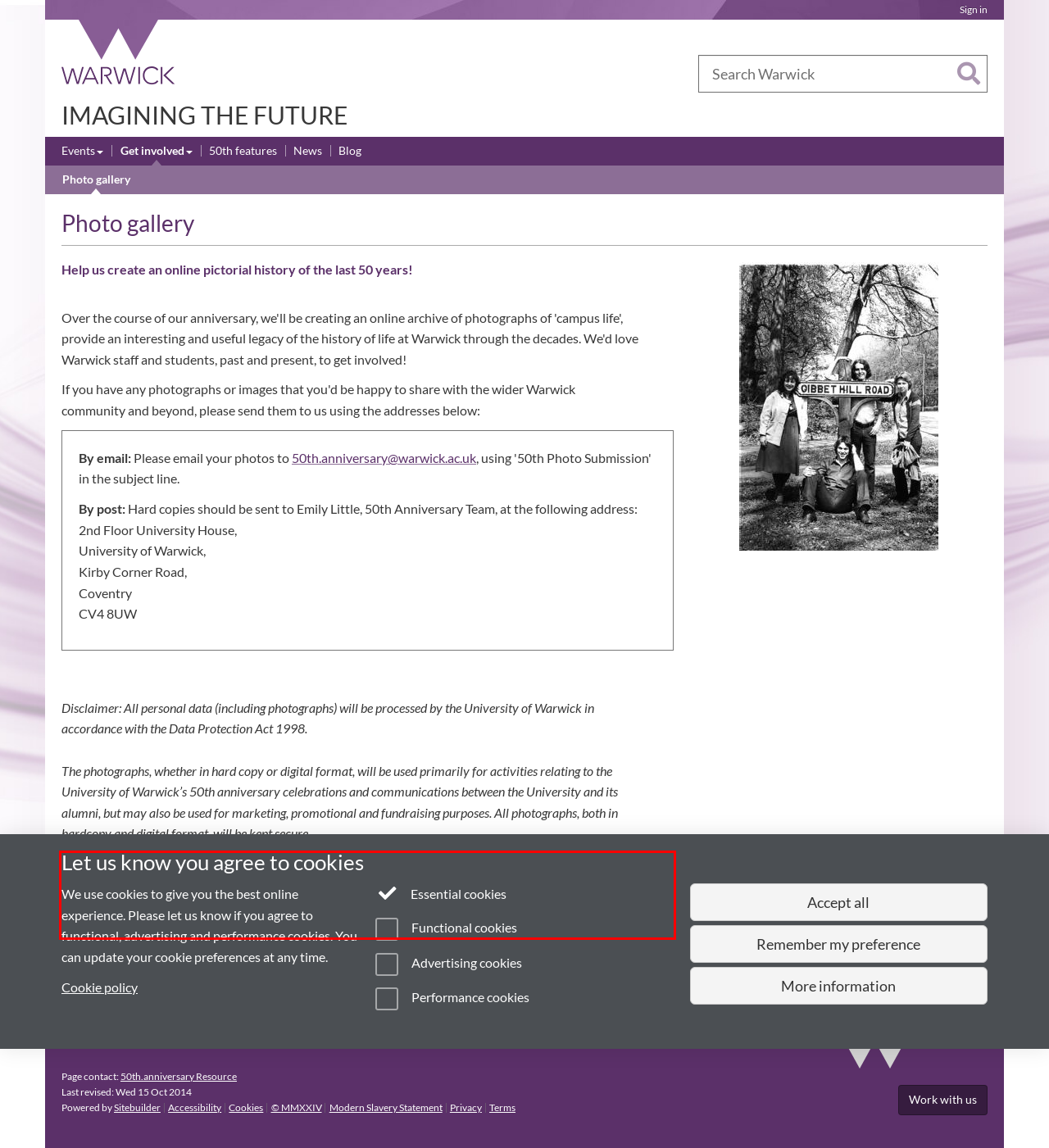You have a screenshot of a webpage with a red bounding box. Use OCR to generate the text contained within this red rectangle.

Please note that sending hard copies of photographs is done so at your own risk. The University is not responsible for any loss or damage during transition to and from the University premises. We will, to the best of our abilities, ensure that all hard copy photographs are returned to the owner in the condition they were received.